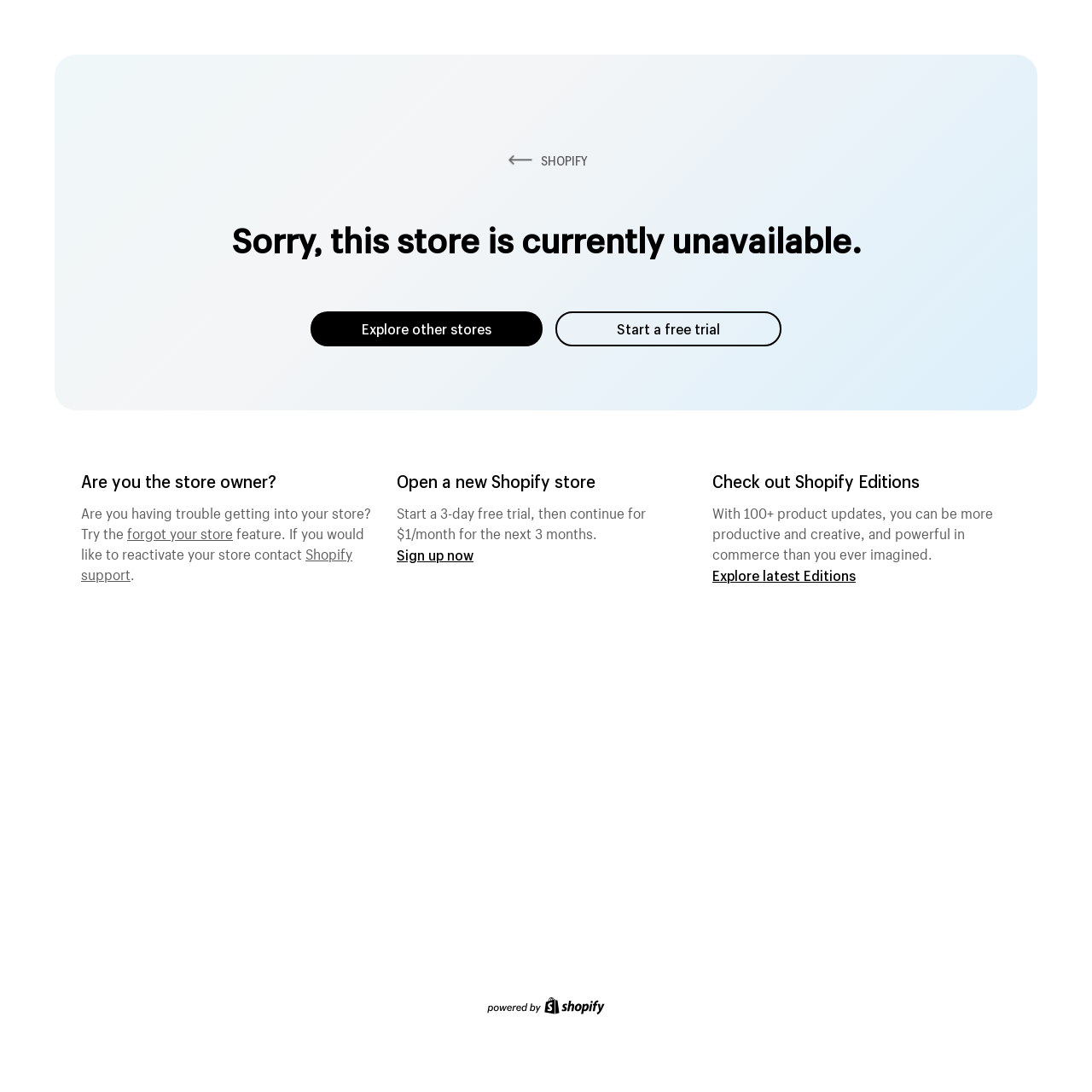Identify the bounding box coordinates of the HTML element based on this description: "Shopify support".

[0.074, 0.495, 0.323, 0.534]